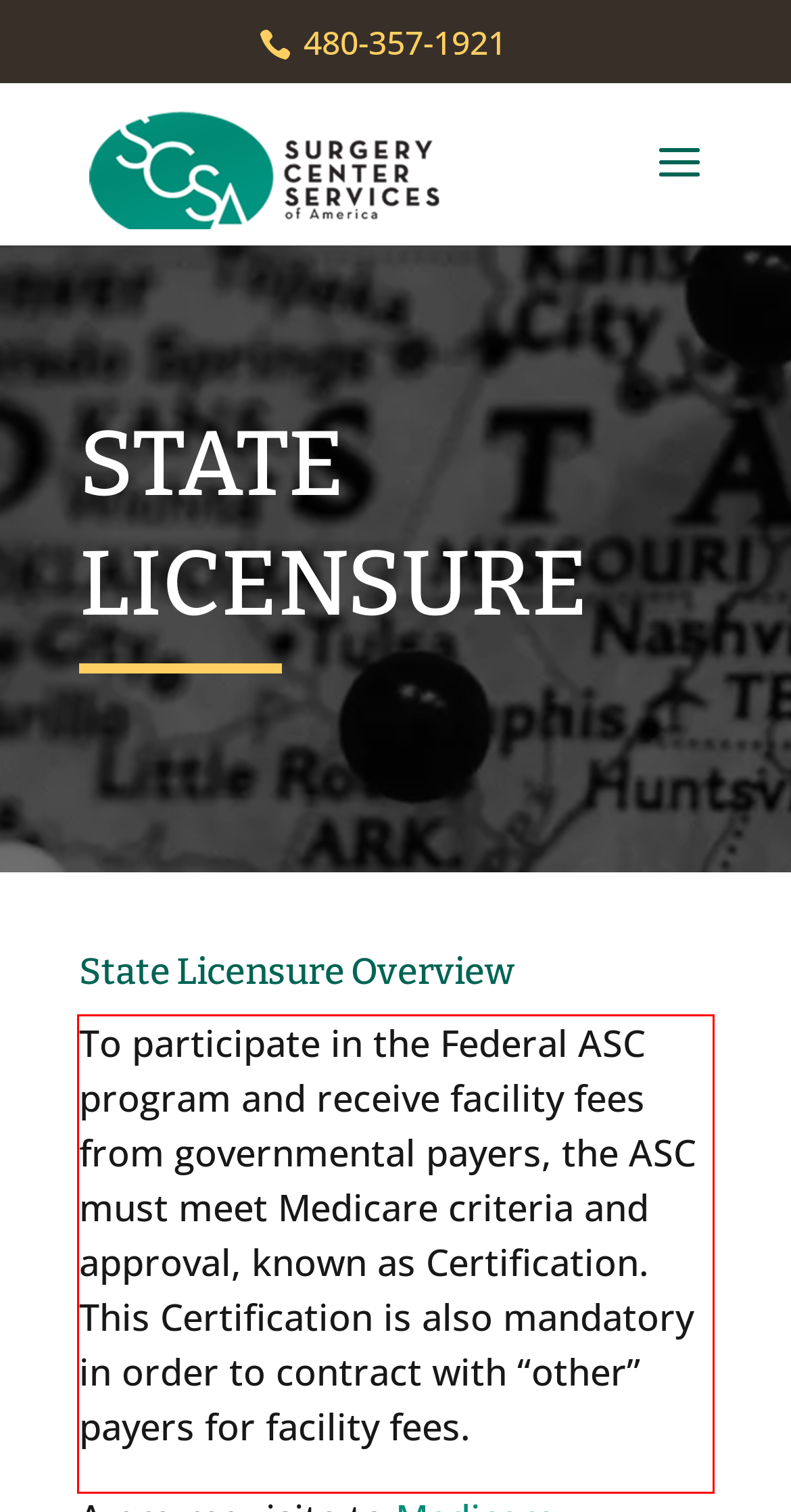Please recognize and transcribe the text located inside the red bounding box in the webpage image.

To participate in the Federal ASC program and receive facility fees from governmental payers, the ASC must meet Medicare criteria and approval, known as Certification. This Certification is also mandatory in order to contract with “other” payers for facility fees.